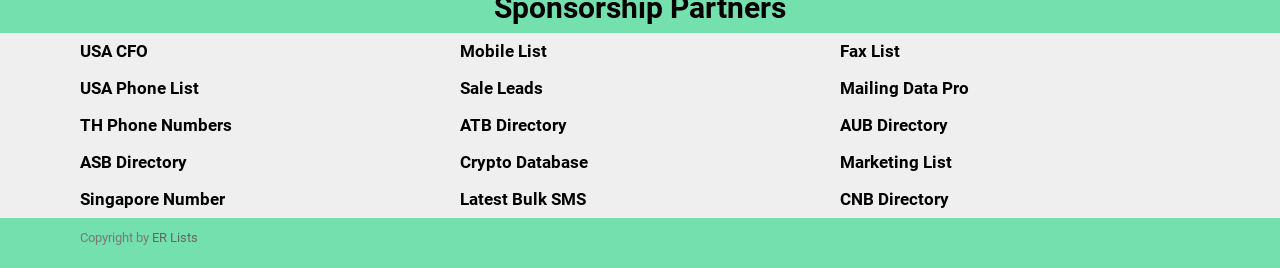Provide the bounding box coordinates for the area that should be clicked to complete the instruction: "Contact via Telephone".

None